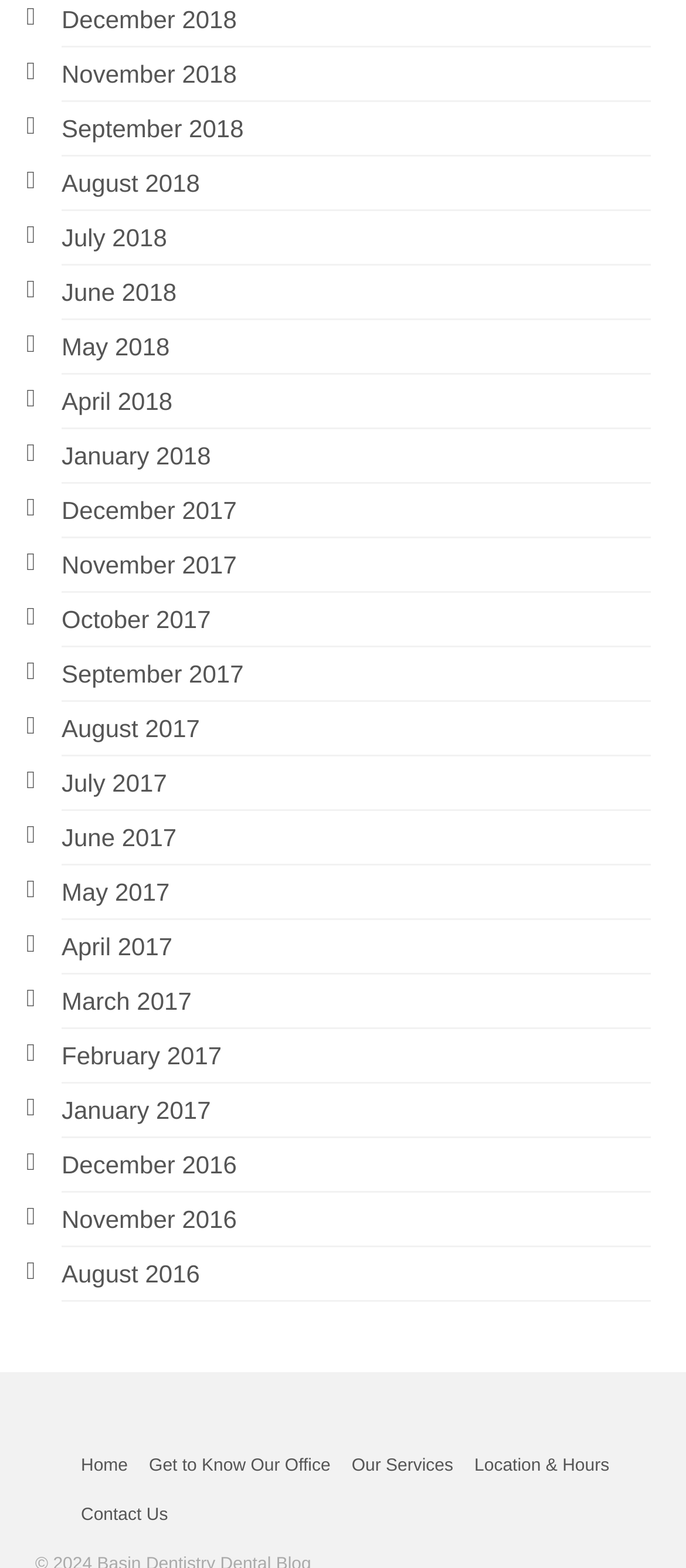What is the position of the 'Contact Us' link?
Could you answer the question in a detailed manner, providing as much information as possible?

The 'Contact Us' link is located at the bottom left of the webpage, which is a common position for contact information on many websites.